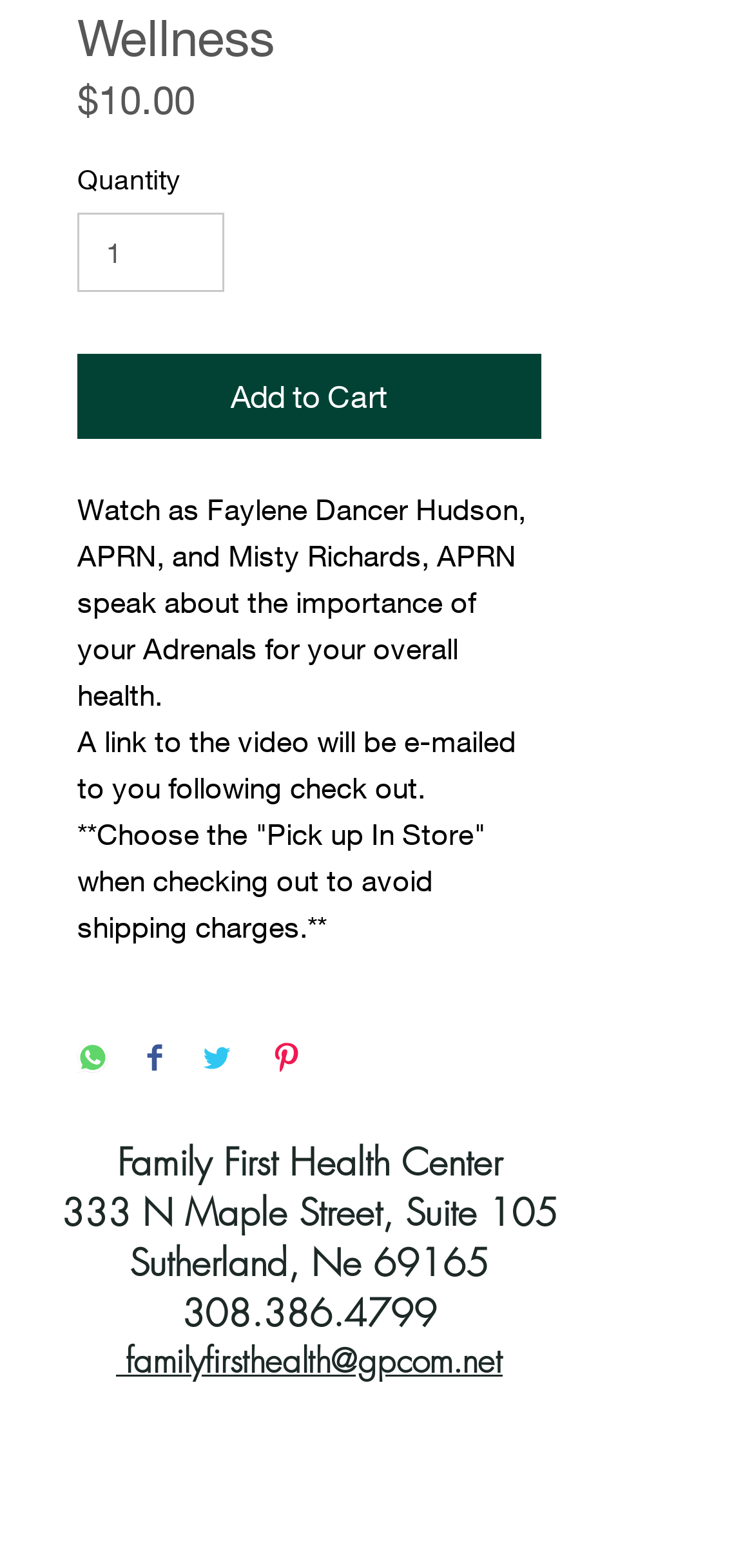Based on the image, please respond to the question with as much detail as possible:
What is the minimum quantity that can be ordered?

The spinbutton element with ID 434 has a valuemin attribute set to 1, indicating that the minimum quantity that can be ordered is 1.